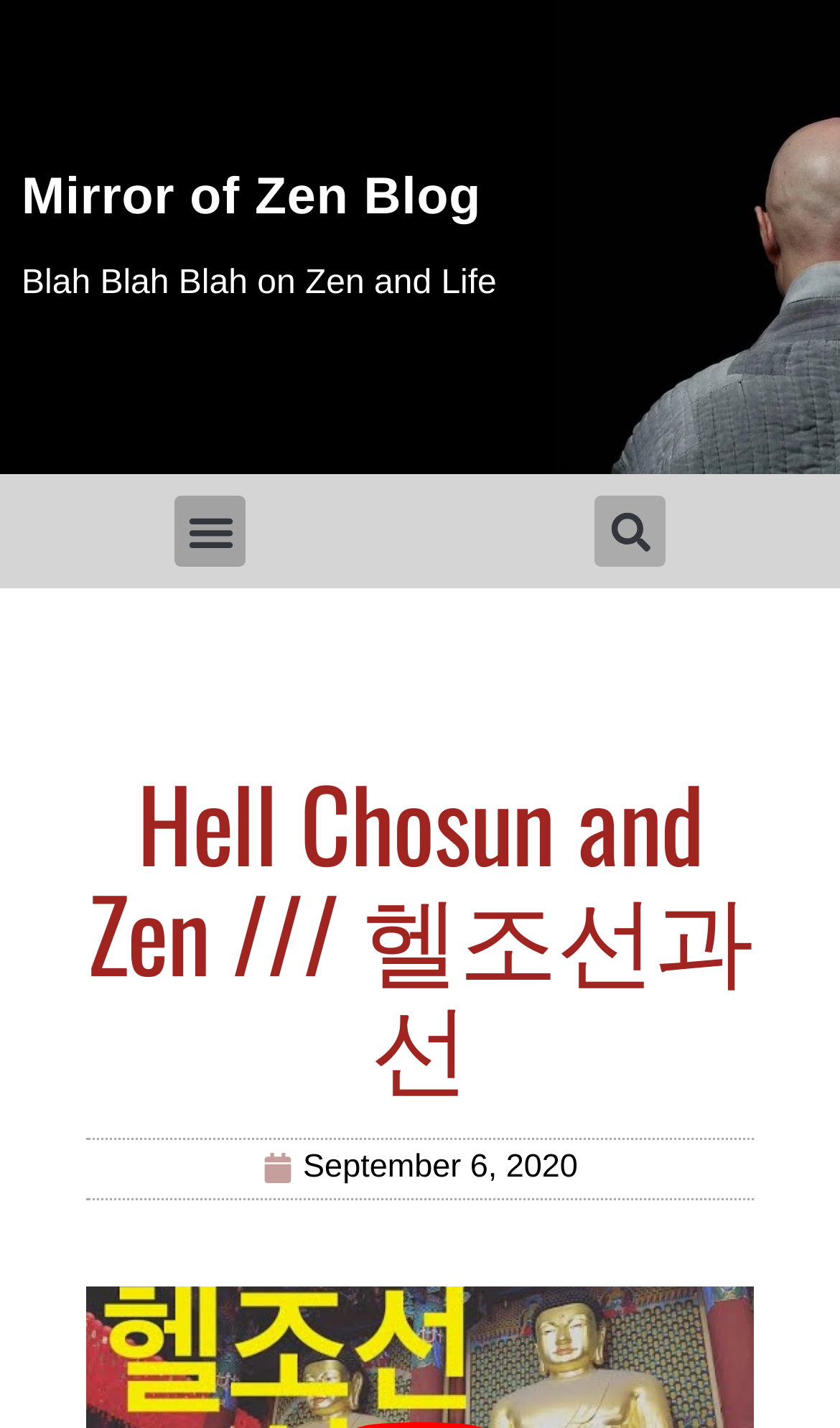Provide the bounding box coordinates for the UI element that is described by this text: "Mirror of Zen Blog". The coordinates should be in the form of four float numbers between 0 and 1: [left, top, right, bottom].

[0.026, 0.118, 0.573, 0.158]